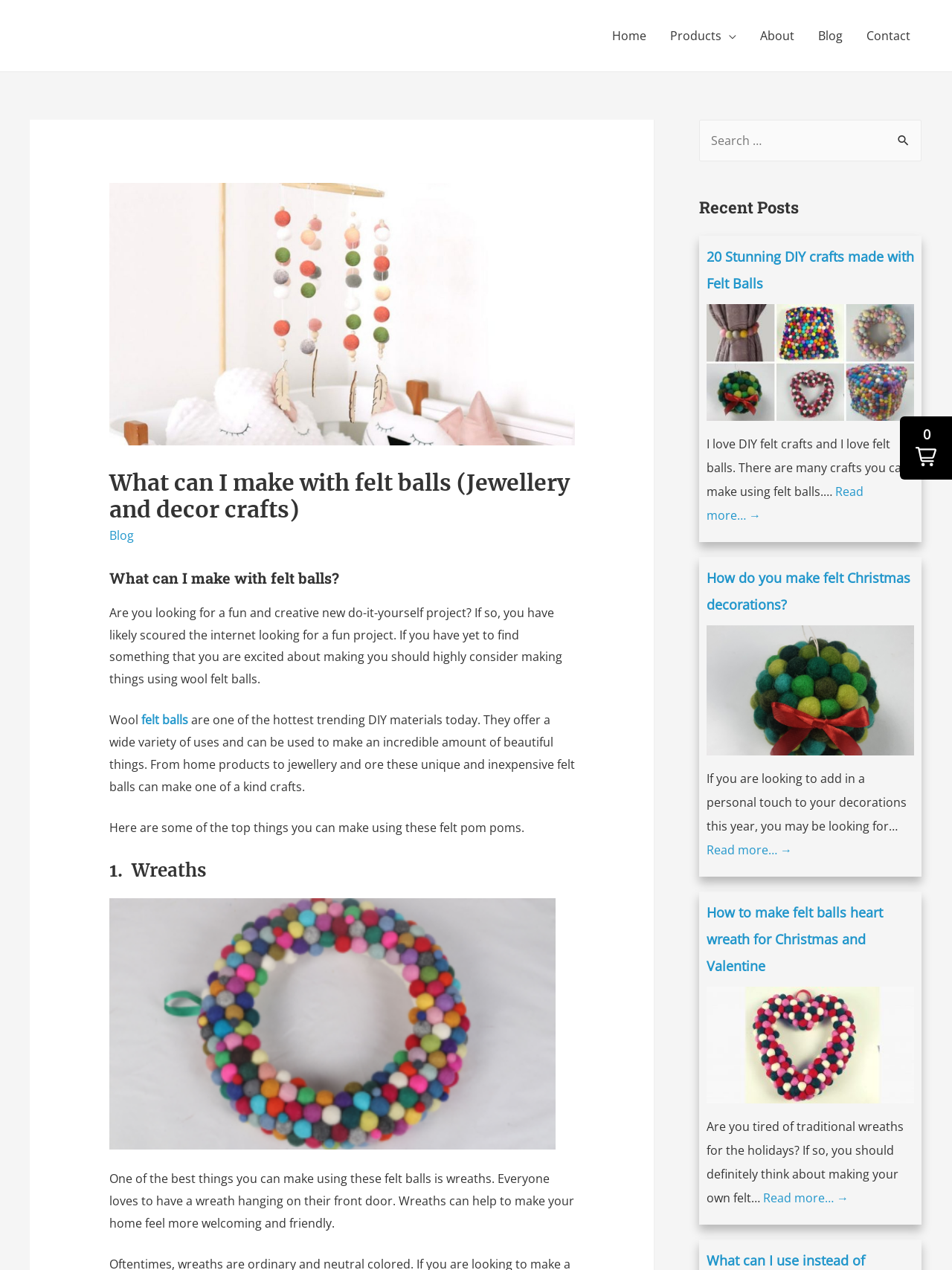Your task is to extract the text of the main heading from the webpage.

What can I make with felt balls (Jewellery and decor crafts)